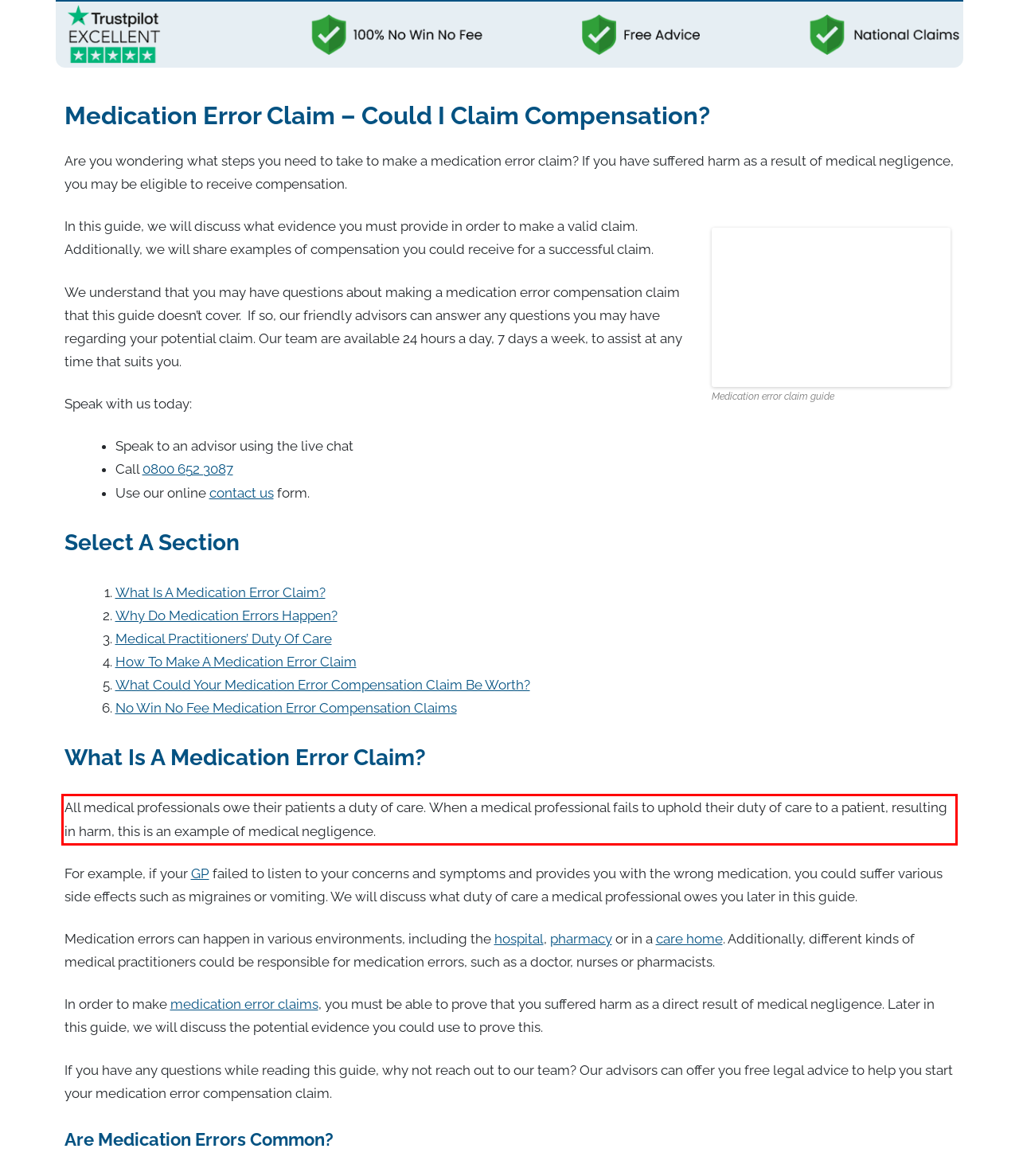From the provided screenshot, extract the text content that is enclosed within the red bounding box.

All medical professionals owe their patients a duty of care. When a medical professional fails to uphold their duty of care to a patient, resulting in harm, this is an example of medical negligence.